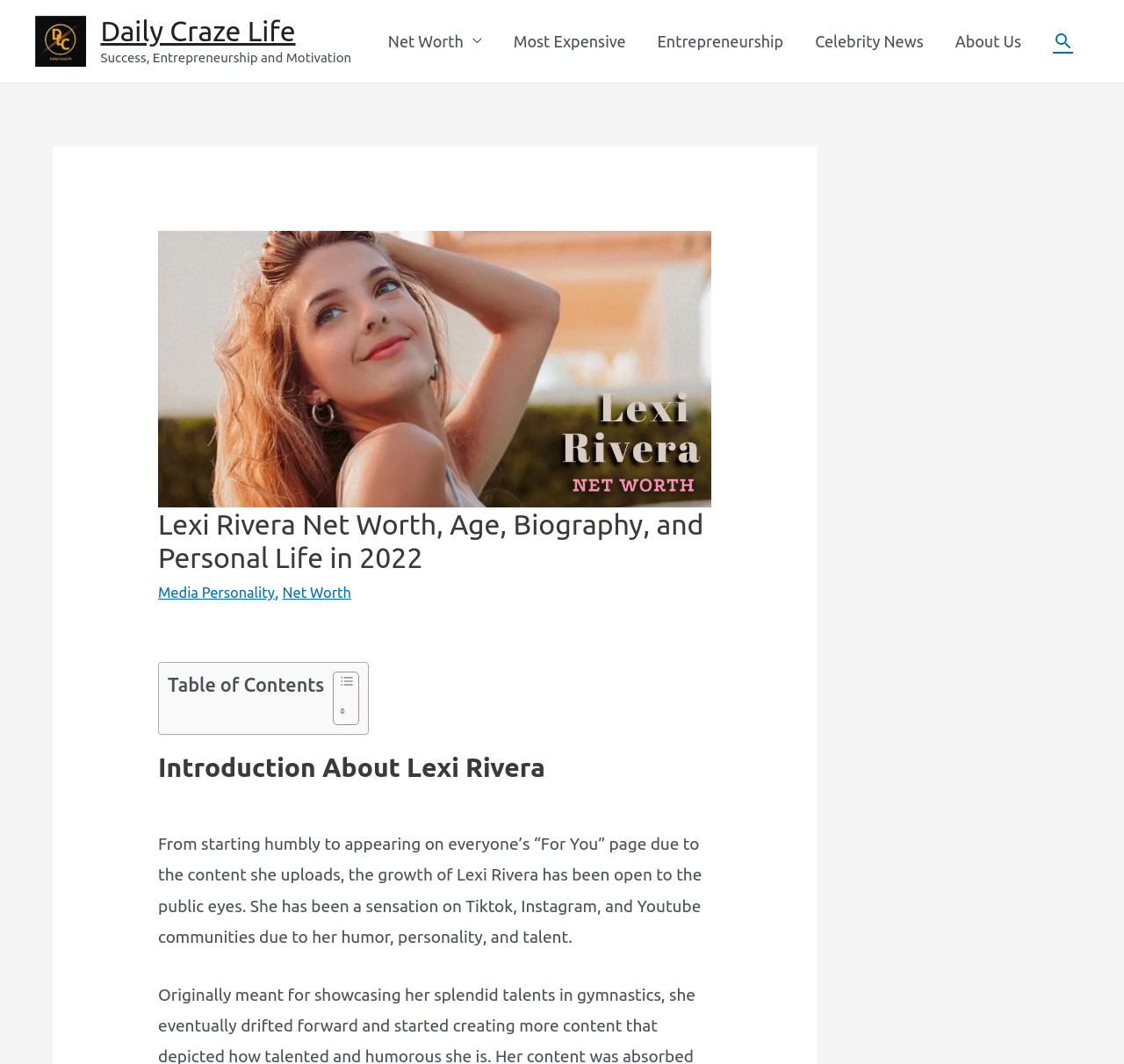Determine the bounding box coordinates of the element's region needed to click to follow the instruction: "Click on the 'Daily Craze Life Success Entrepreneurship and Motivation' link". Provide these coordinates as four float numbers between 0 and 1, formatted as [left, top, right, bottom].

[0.031, 0.031, 0.077, 0.048]